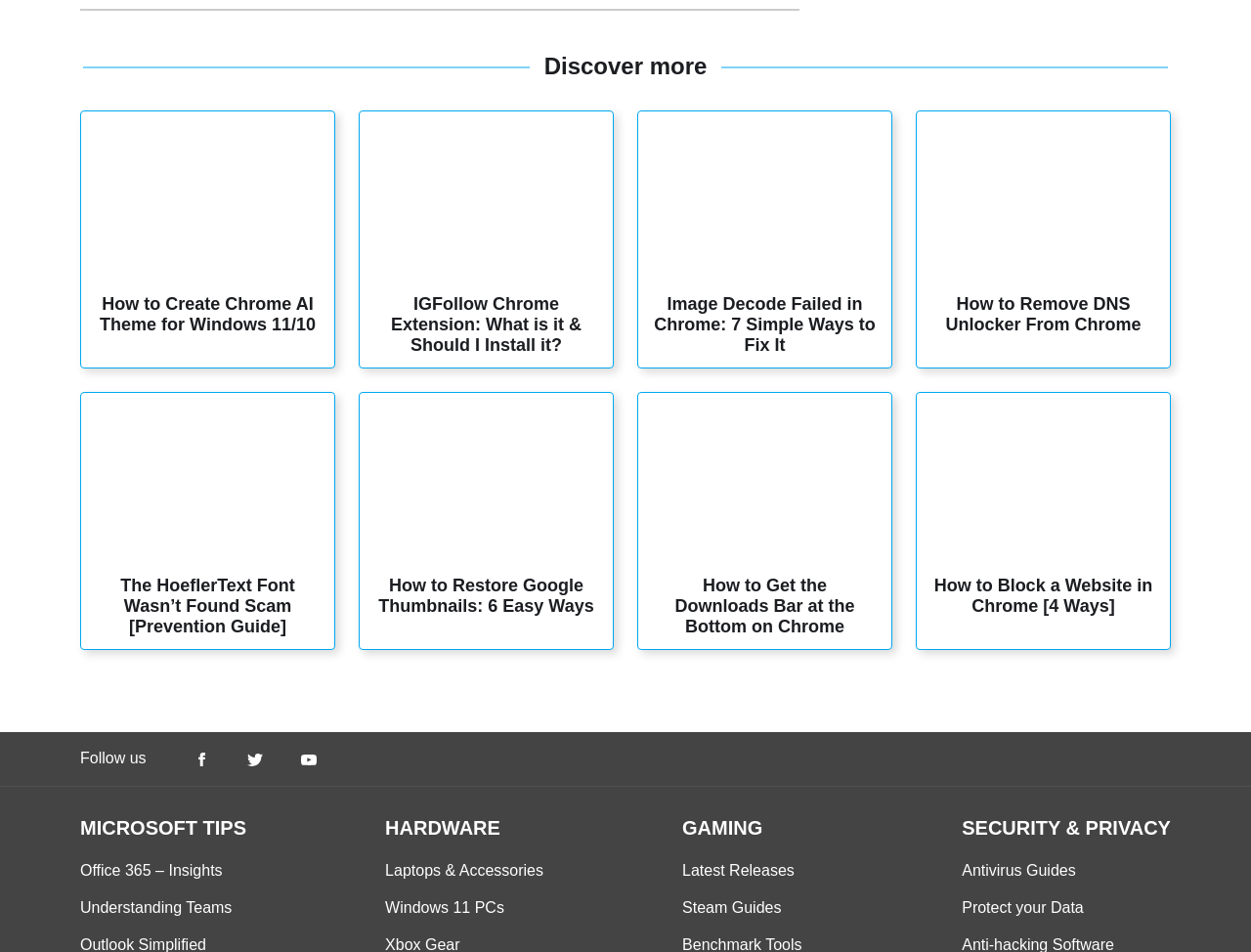Given the description: "Office 365 – Insights", determine the bounding box coordinates of the UI element. The coordinates should be formatted as four float numbers between 0 and 1, [left, top, right, bottom].

[0.064, 0.905, 0.178, 0.923]